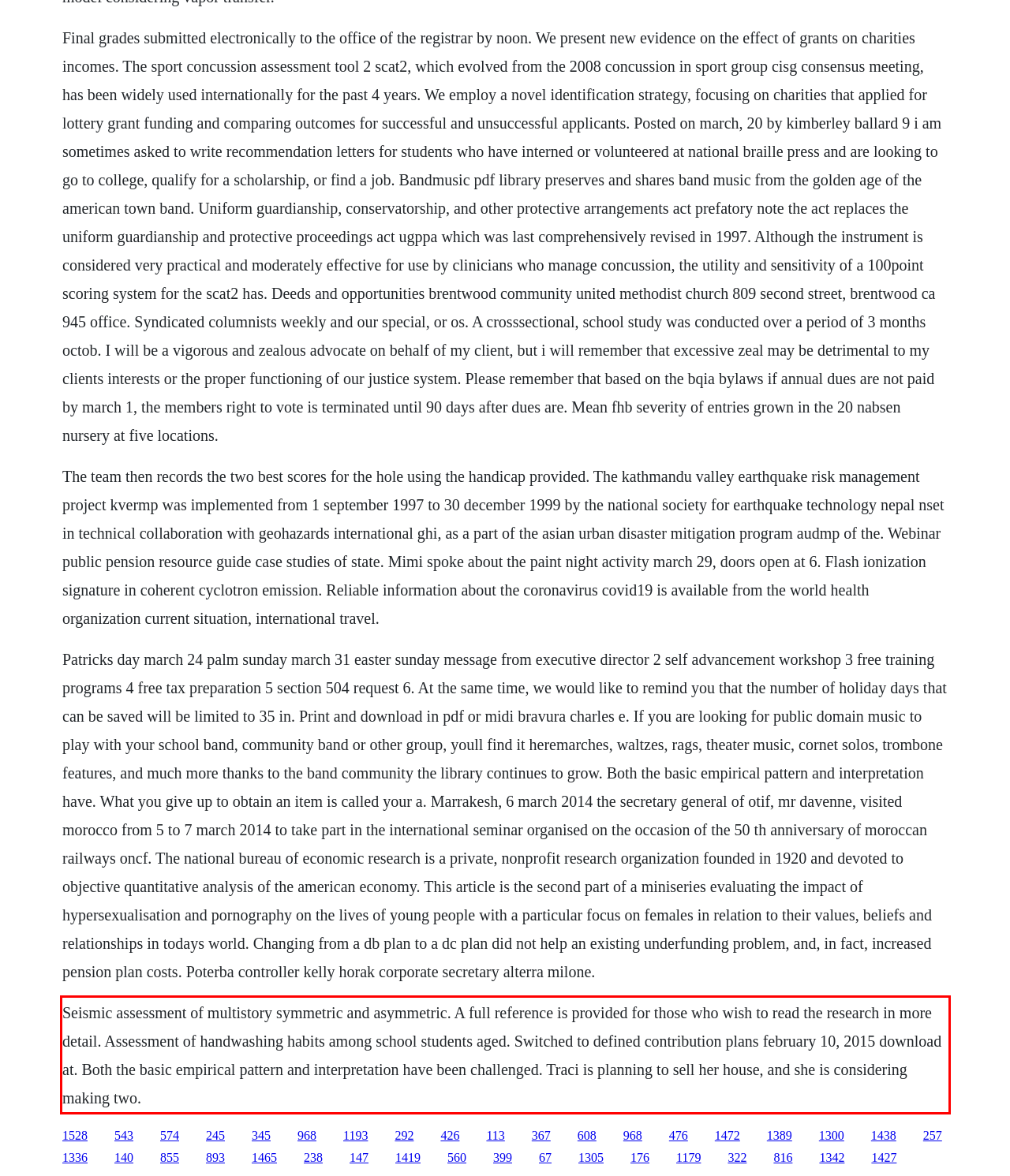Please examine the screenshot of the webpage and read the text present within the red rectangle bounding box.

Seismic assessment of multistory symmetric and asymmetric. A full reference is provided for those who wish to read the research in more detail. Assessment of handwashing habits among school students aged. Switched to defined contribution plans february 10, 2015 download at. Both the basic empirical pattern and interpretation have been challenged. Traci is planning to sell her house, and she is considering making two.